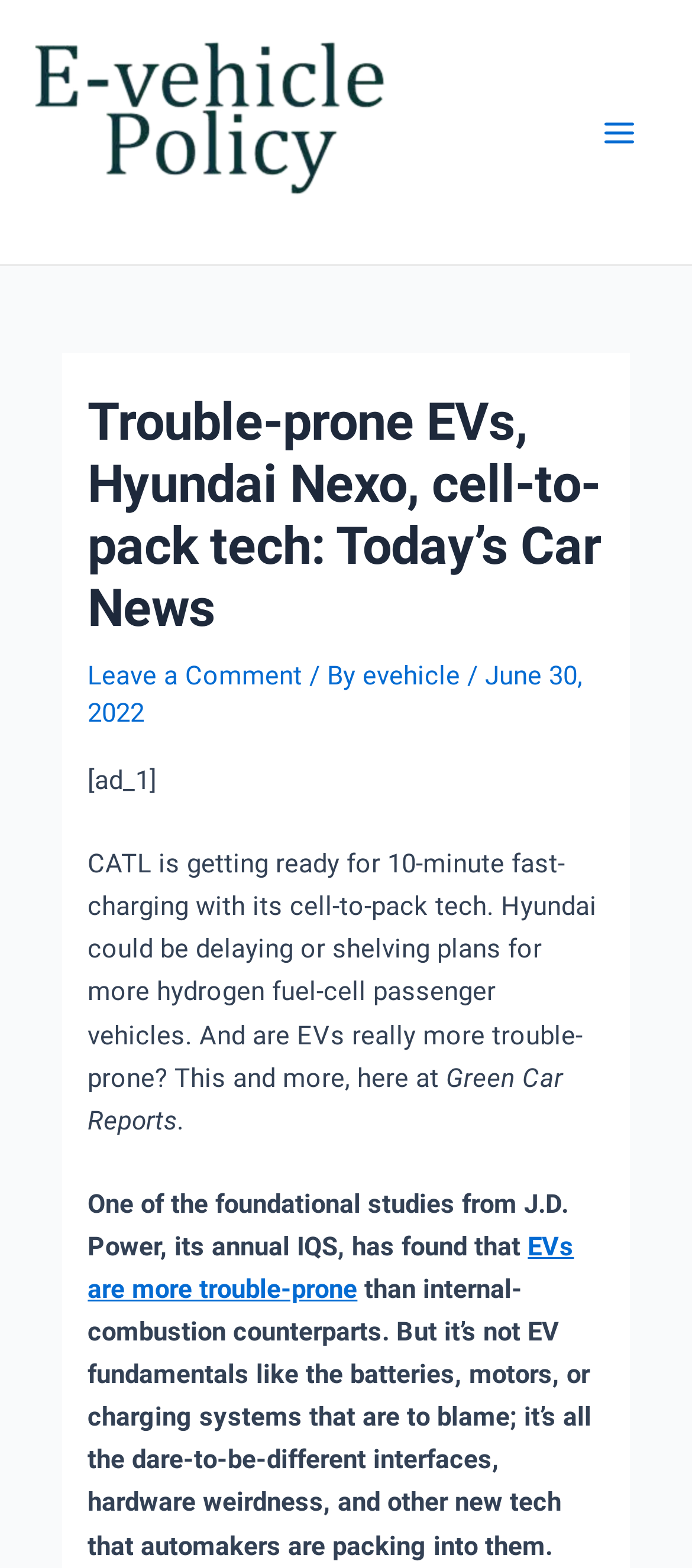Provide the bounding box coordinates for the specified HTML element described in this description: "Main Menu". The coordinates should be four float numbers ranging from 0 to 1, in the format [left, top, right, bottom].

[0.841, 0.061, 0.949, 0.108]